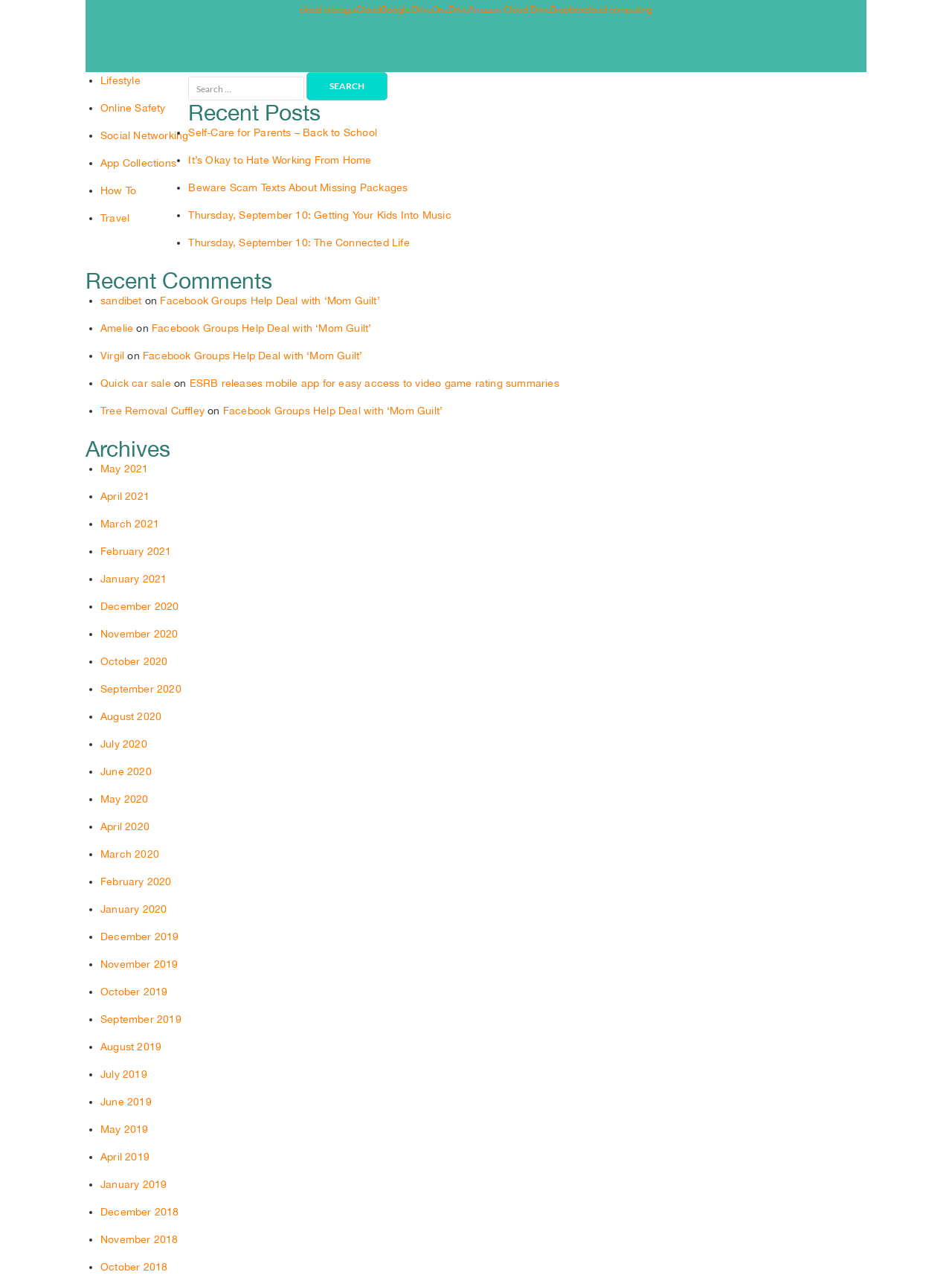Identify the bounding box coordinates for the element you need to click to achieve the following task: "Read the post about Self-Care for Parents – Back to School". The coordinates must be four float values ranging from 0 to 1, formatted as [left, top, right, bottom].

[0.198, 0.099, 0.396, 0.109]